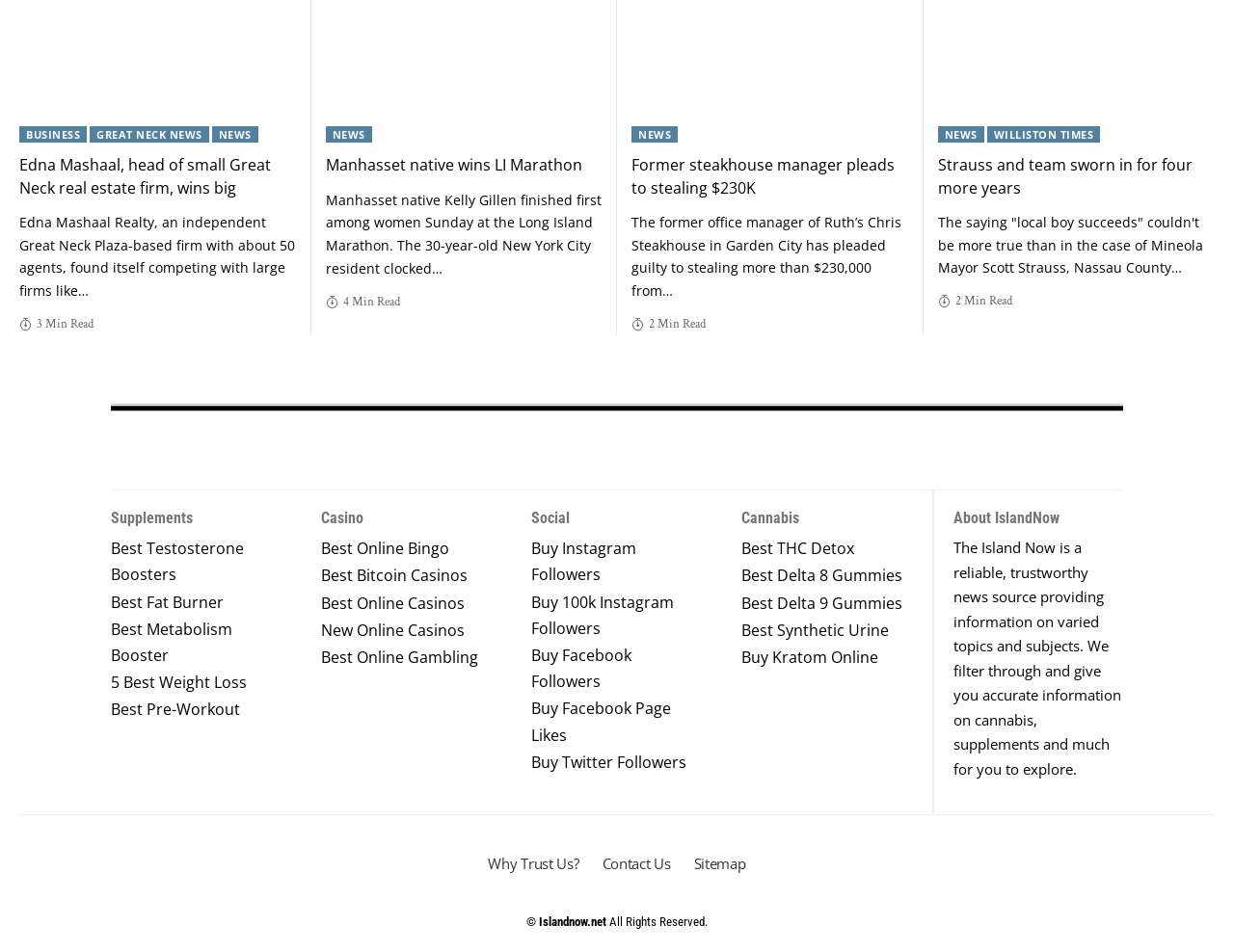Determine the bounding box for the HTML element described here: "Best Fat Burner". The coordinates should be given as [left, top, right, bottom] with each number being a float between 0 and 1.

[0.09, 0.614, 0.229, 0.652]